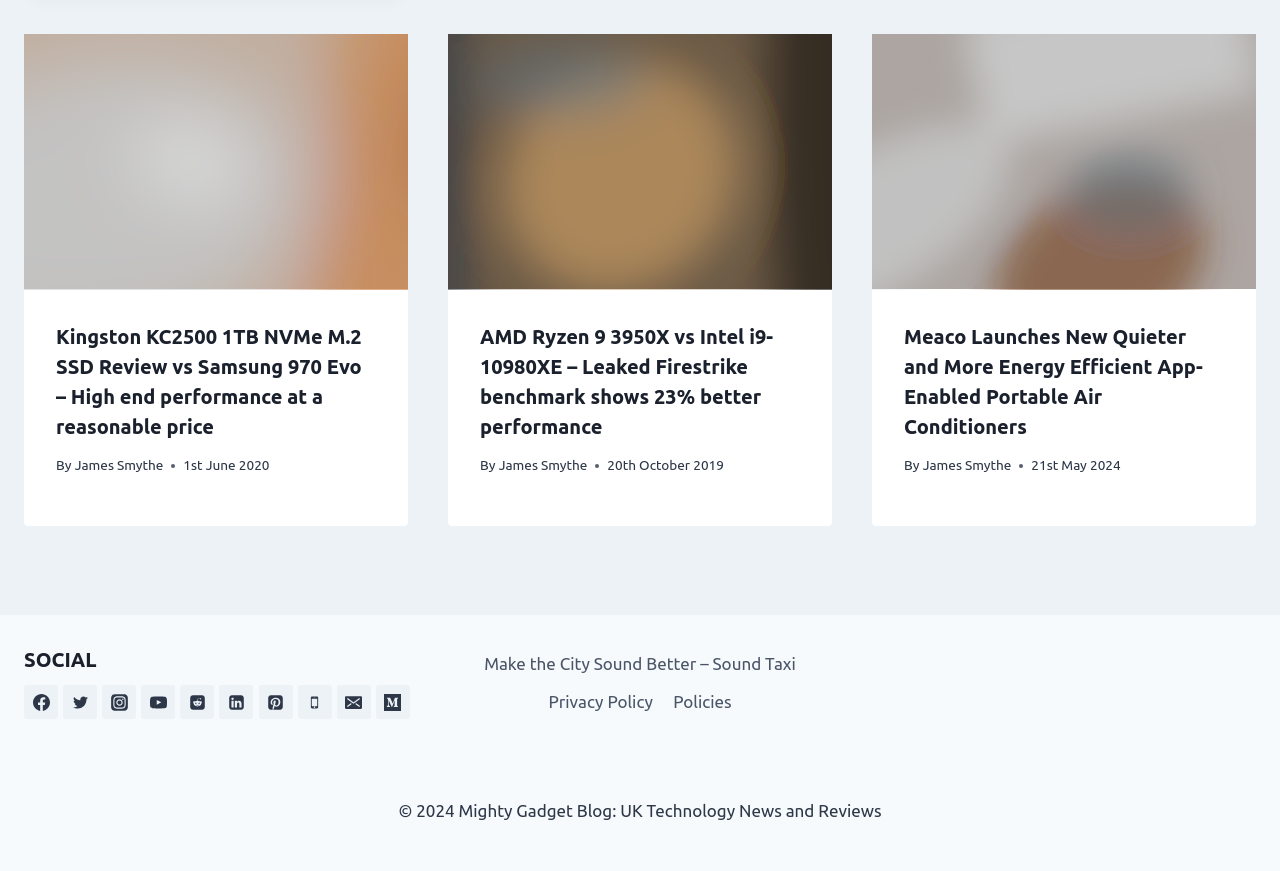Specify the bounding box coordinates (top-left x, top-left y, bottom-right x, bottom-right y) of the UI element in the screenshot that matches this description: James Smythe

[0.721, 0.525, 0.79, 0.543]